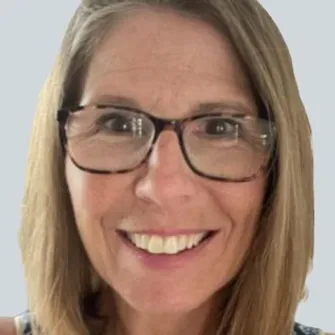Where does Kelly currently reside?
Provide an in-depth and detailed answer to the question.

According to the caption, Kelly currently resides in Florida, where she continues to contribute through freelance curriculum development and training.